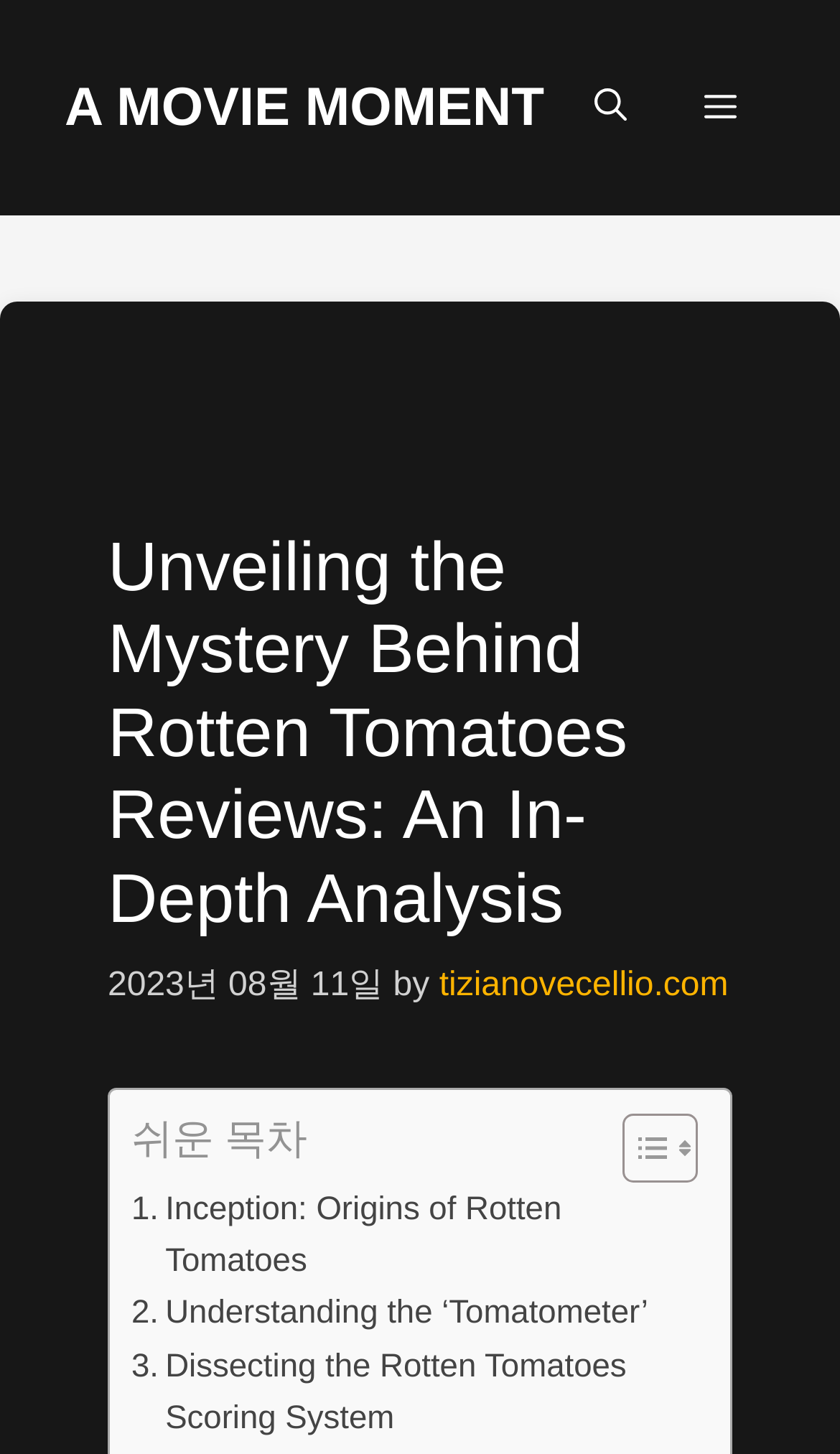Please determine the bounding box coordinates for the element with the description: "Inception: Origins of Rotten Tomatoes".

[0.156, 0.814, 0.818, 0.886]